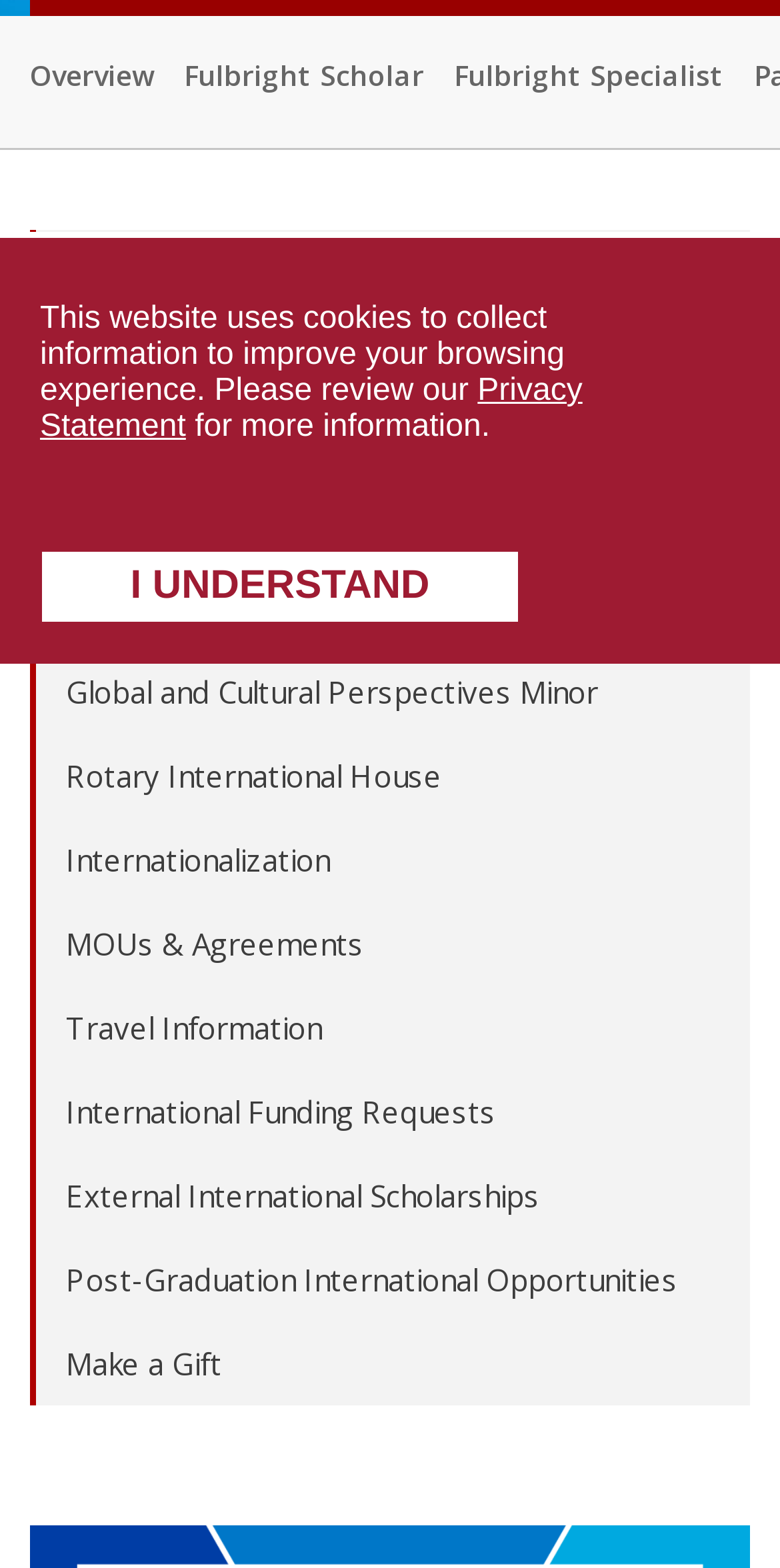Find the coordinates for the bounding box of the element with this description: "Student Opportunities".

[0.038, 0.36, 0.962, 0.414]